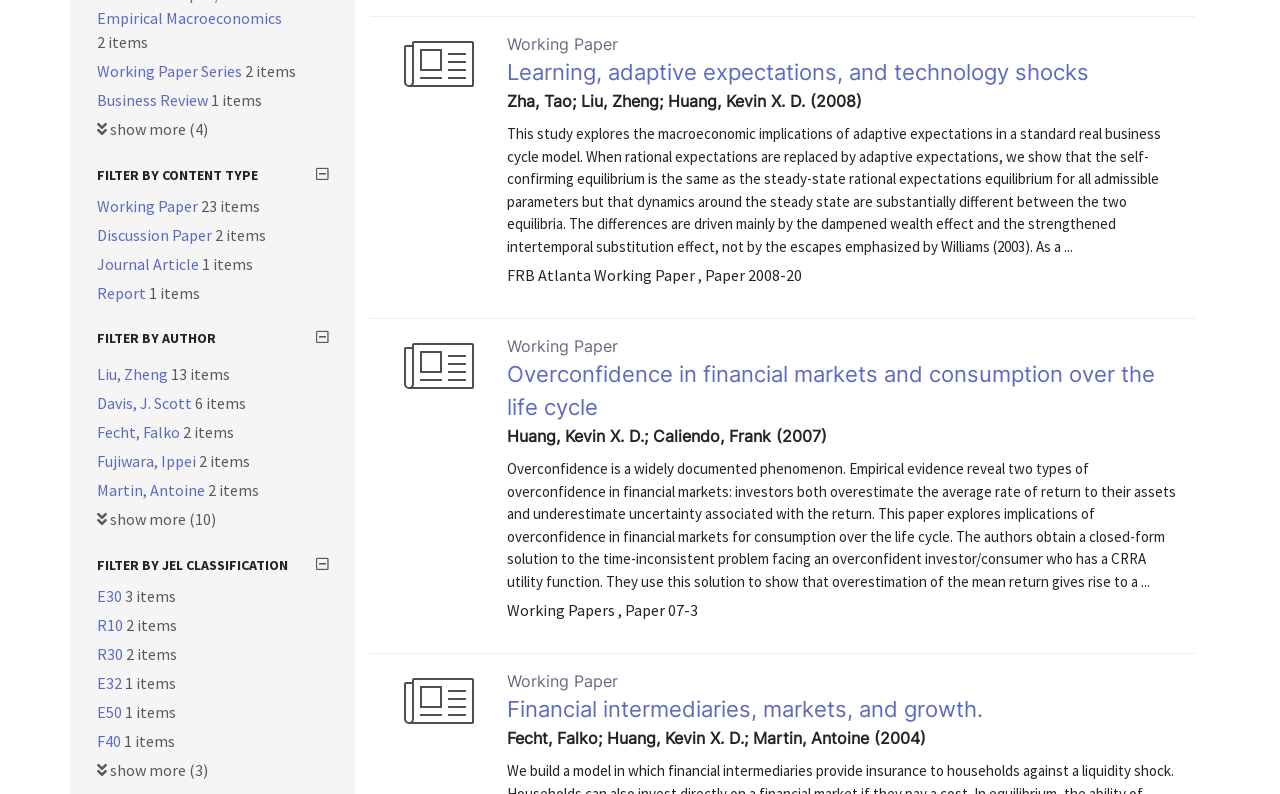Kindly provide the bounding box coordinates of the section you need to click on to fulfill the given instruction: "Click the 'HOME' link".

None